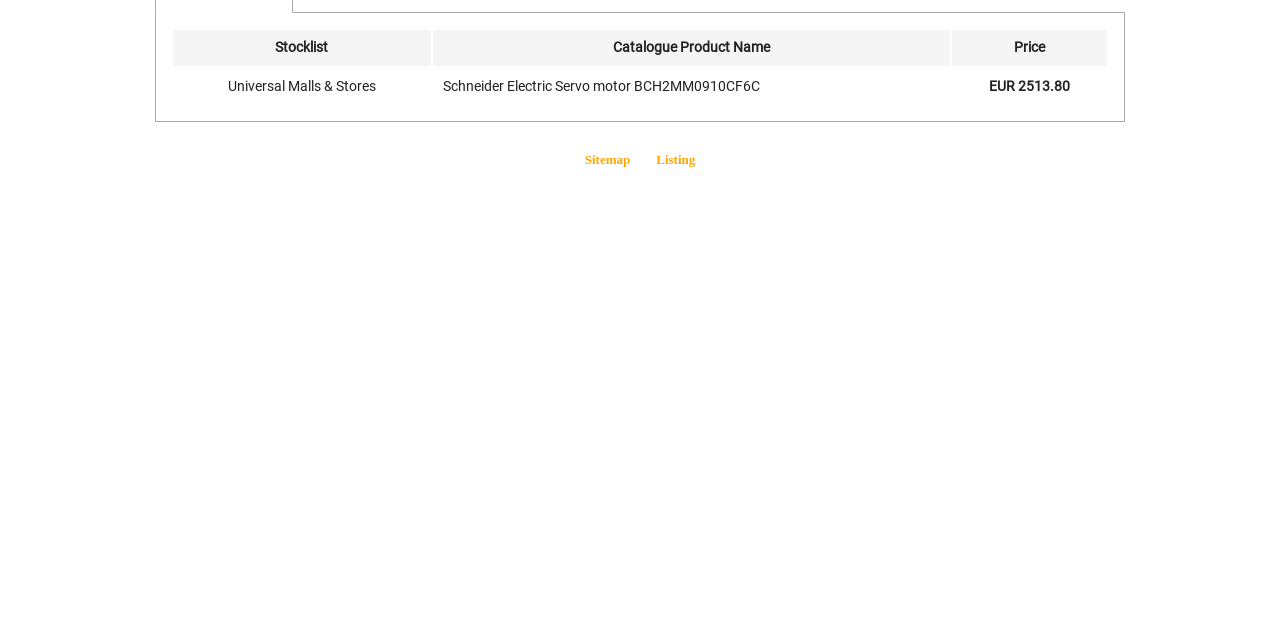Give the bounding box coordinates for the element described by: "Sitemap".

[0.457, 0.238, 0.492, 0.262]